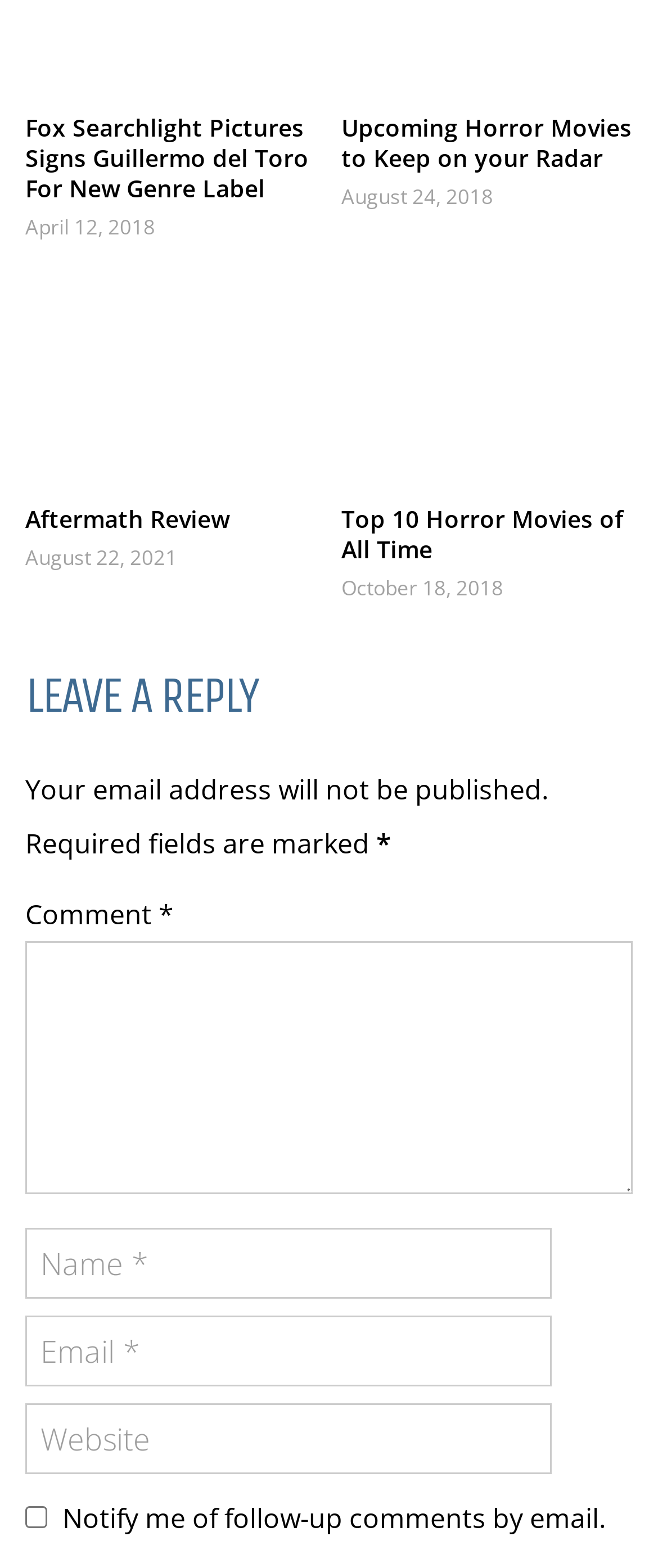Please respond in a single word or phrase: 
What is the latest article's date?

August 22, 2021